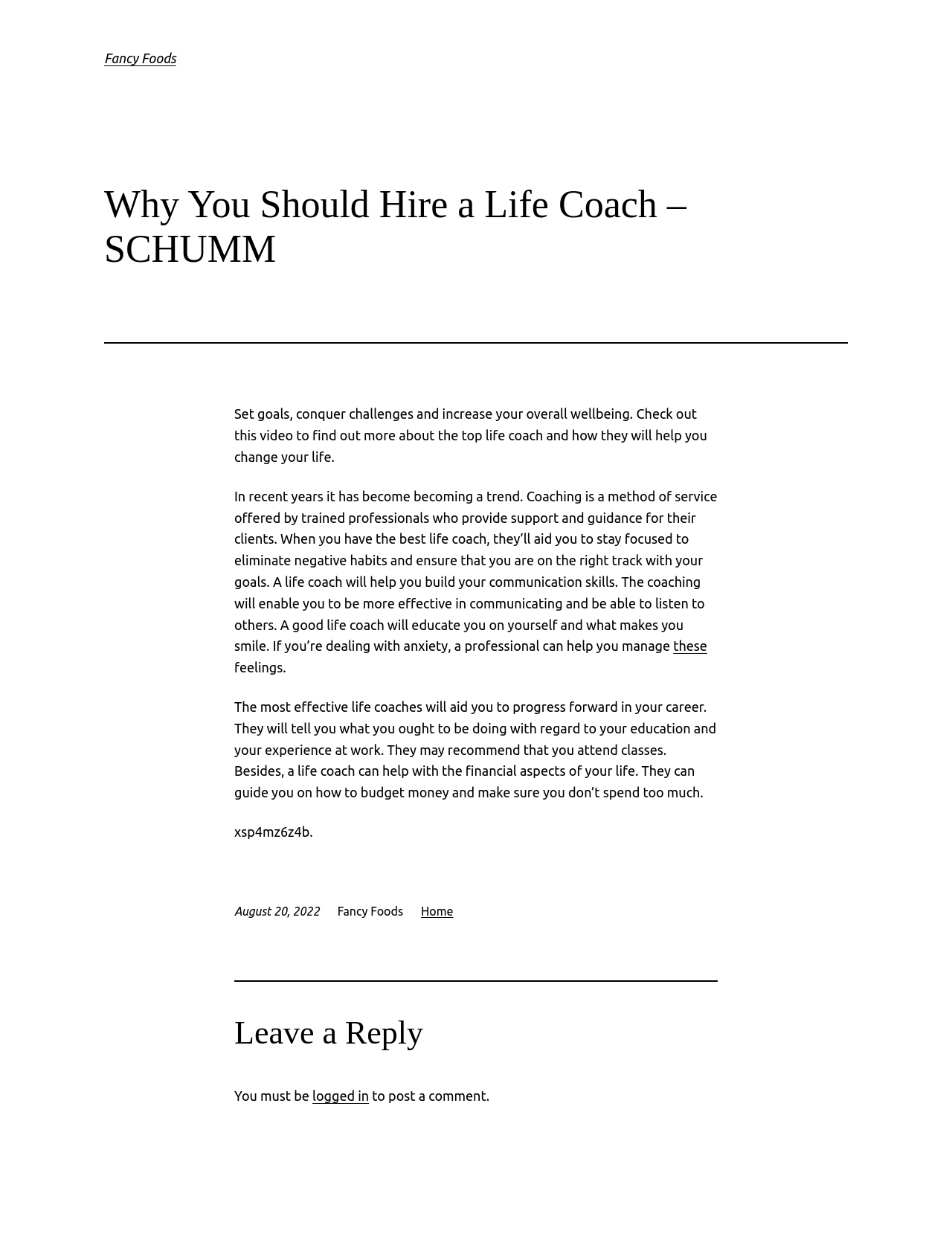What is the topic of the article?
Please provide a comprehensive answer based on the information in the image.

The webpage is focused on the topic of hiring a life coach, discussing the benefits and what a life coach can do to help individuals achieve their goals and improve their wellbeing.